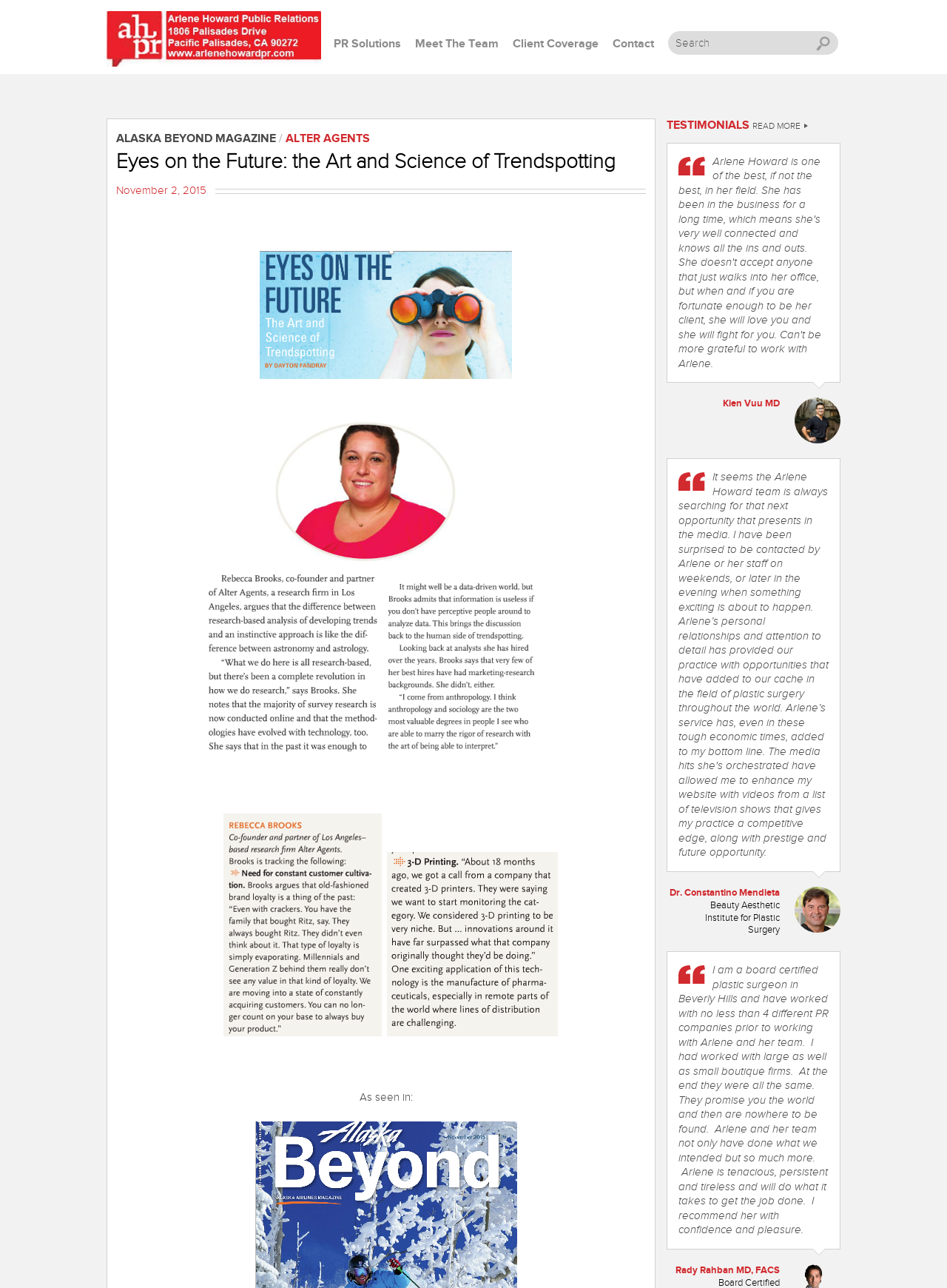What is the name of the institute where Dr. Constantino Mendieta works?
Using the image as a reference, answer the question in detail.

The name of the institute can be found below Dr. Constantino Mendieta's image, where it is written as a static text.